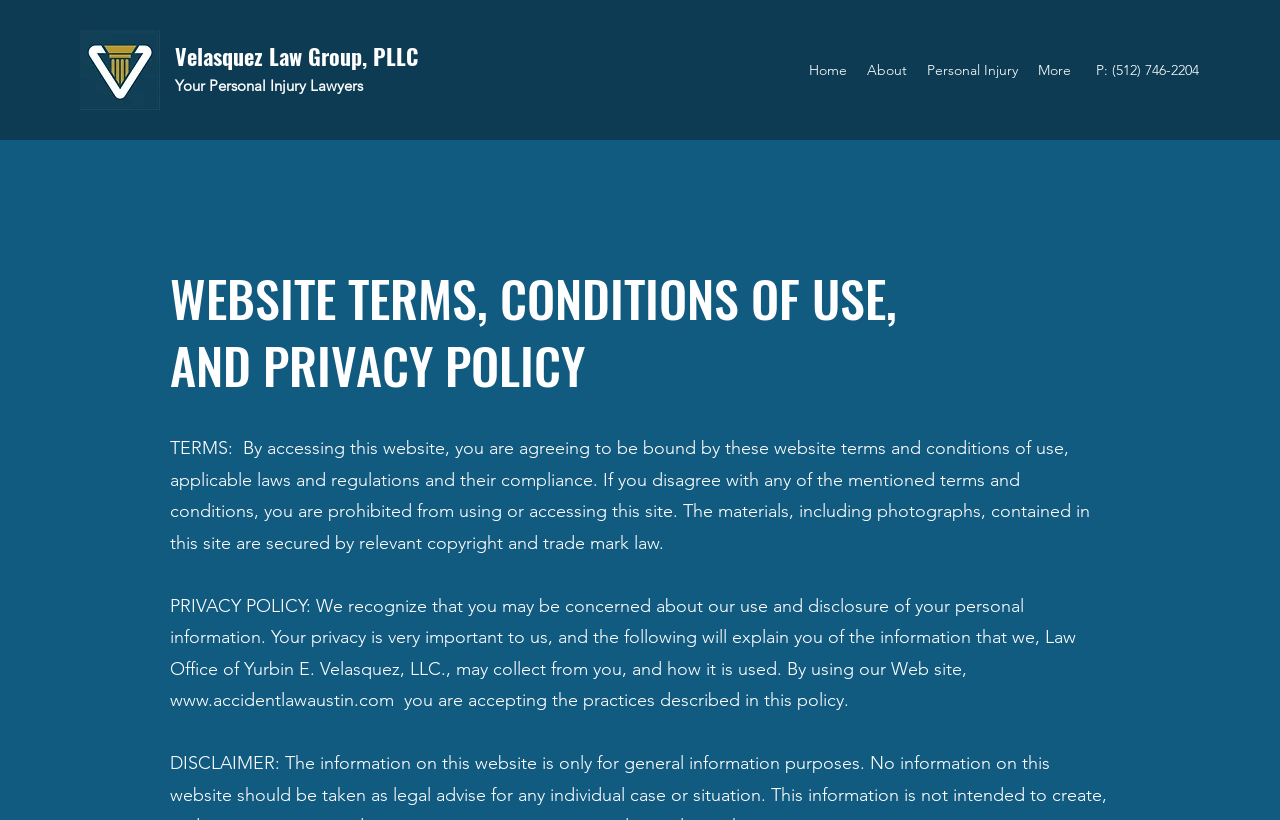Please answer the following question using a single word or phrase: What is the name of the law group?

Velasquez Law Group, PLLC